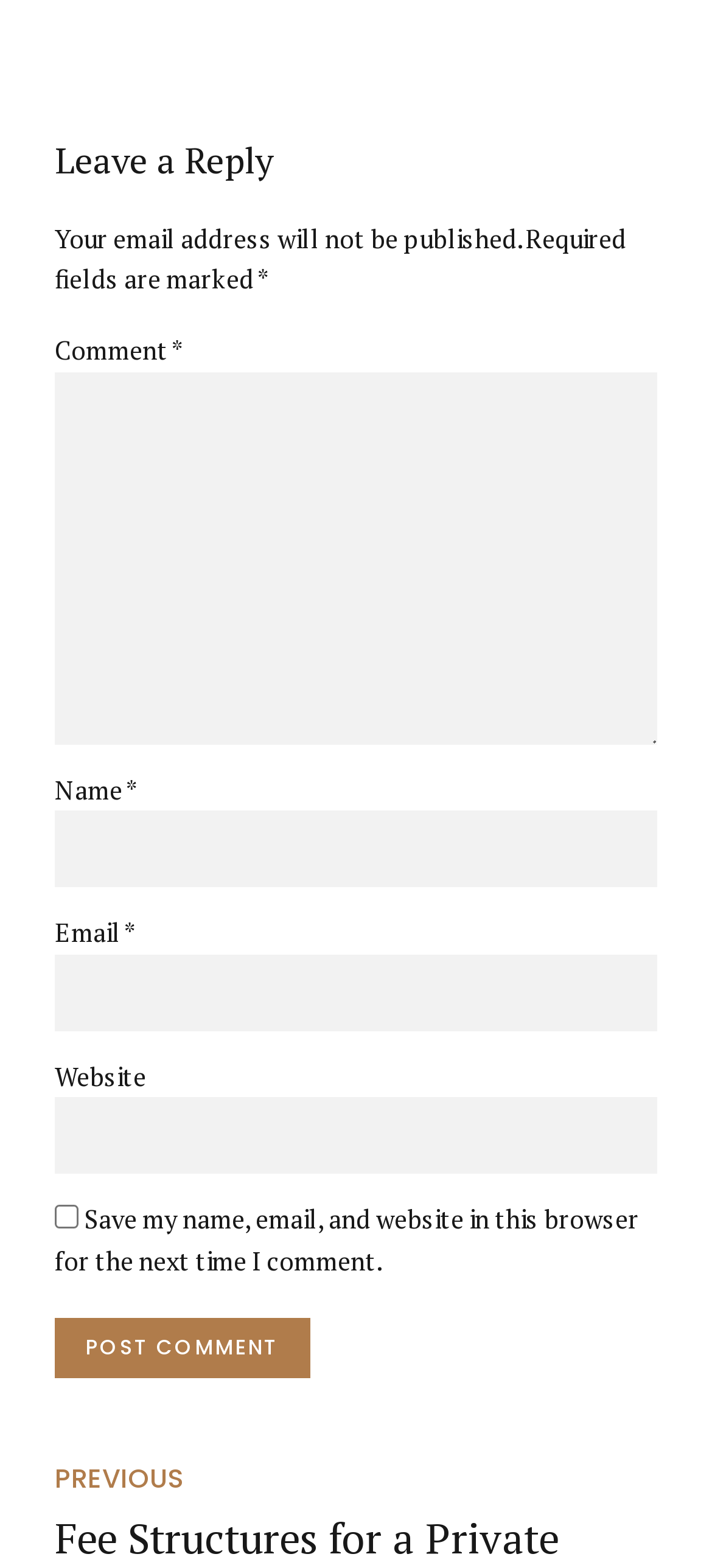Identify the bounding box coordinates of the HTML element based on this description: "Post Comment".

[0.077, 0.84, 0.435, 0.879]